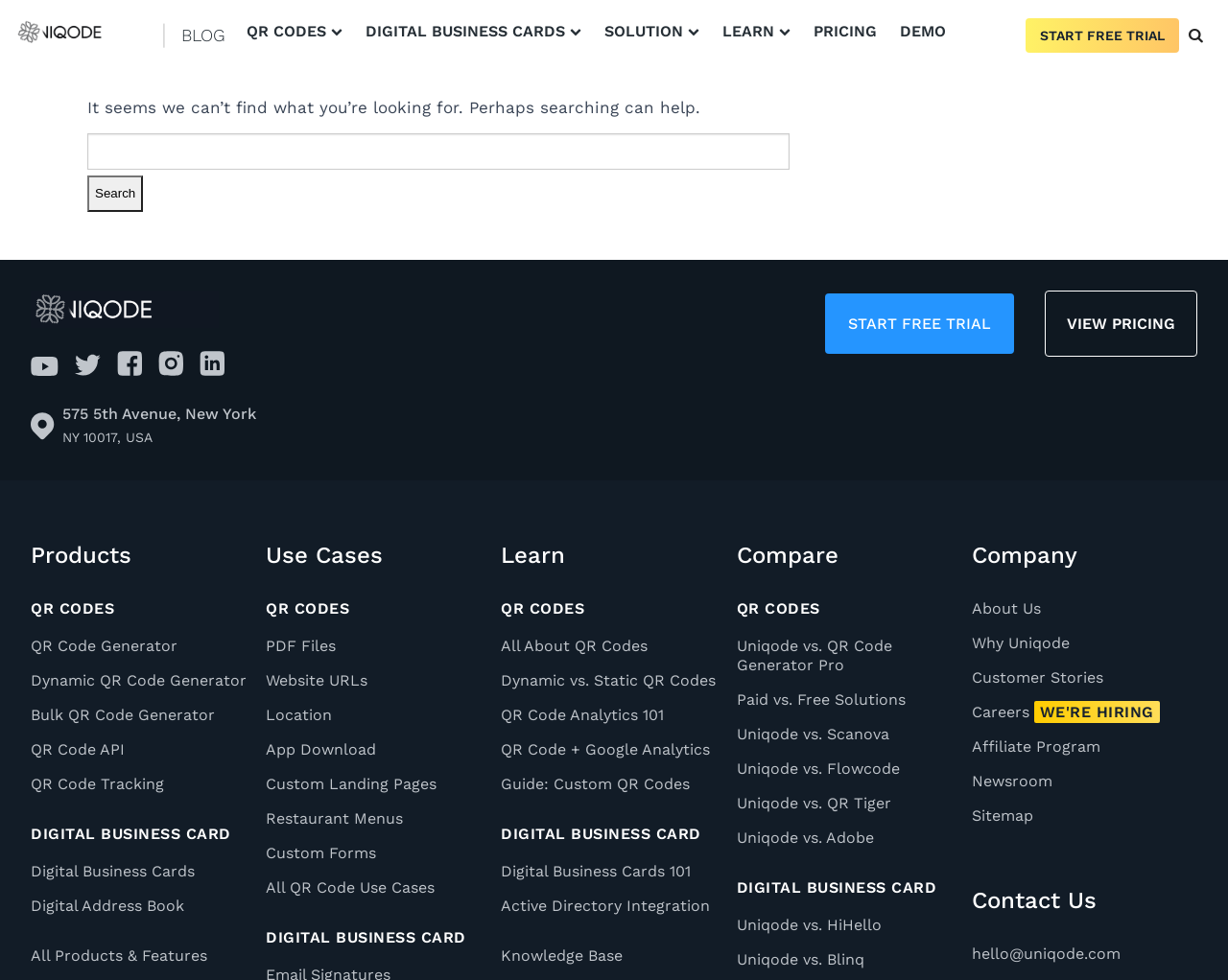Locate the bounding box coordinates of the element I should click to achieve the following instruction: "Generate a QR code".

[0.025, 0.65, 0.209, 0.669]